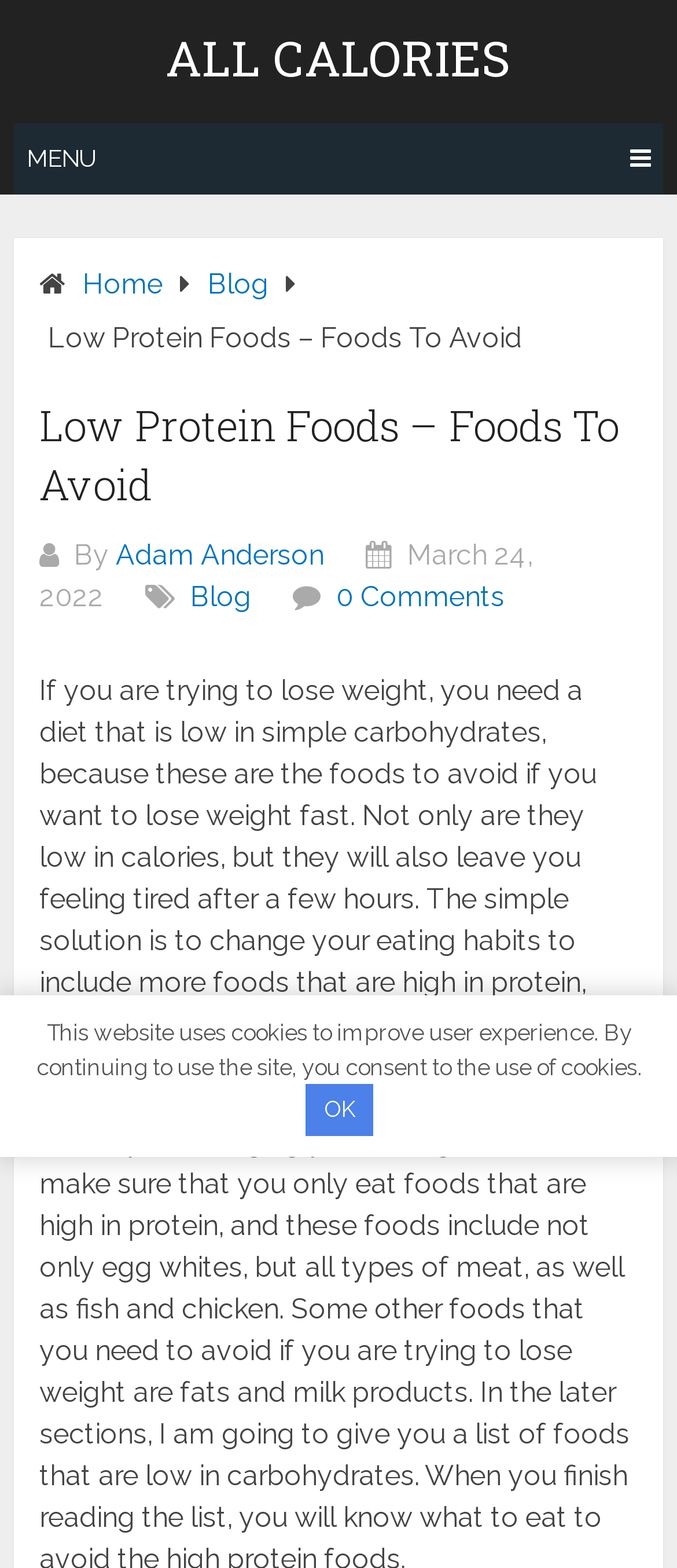Determine the bounding box coordinates of the region I should click to achieve the following instruction: "view all calories". Ensure the bounding box coordinates are four float numbers between 0 and 1, i.e., [left, top, right, bottom].

[0.245, 0.022, 0.755, 0.053]